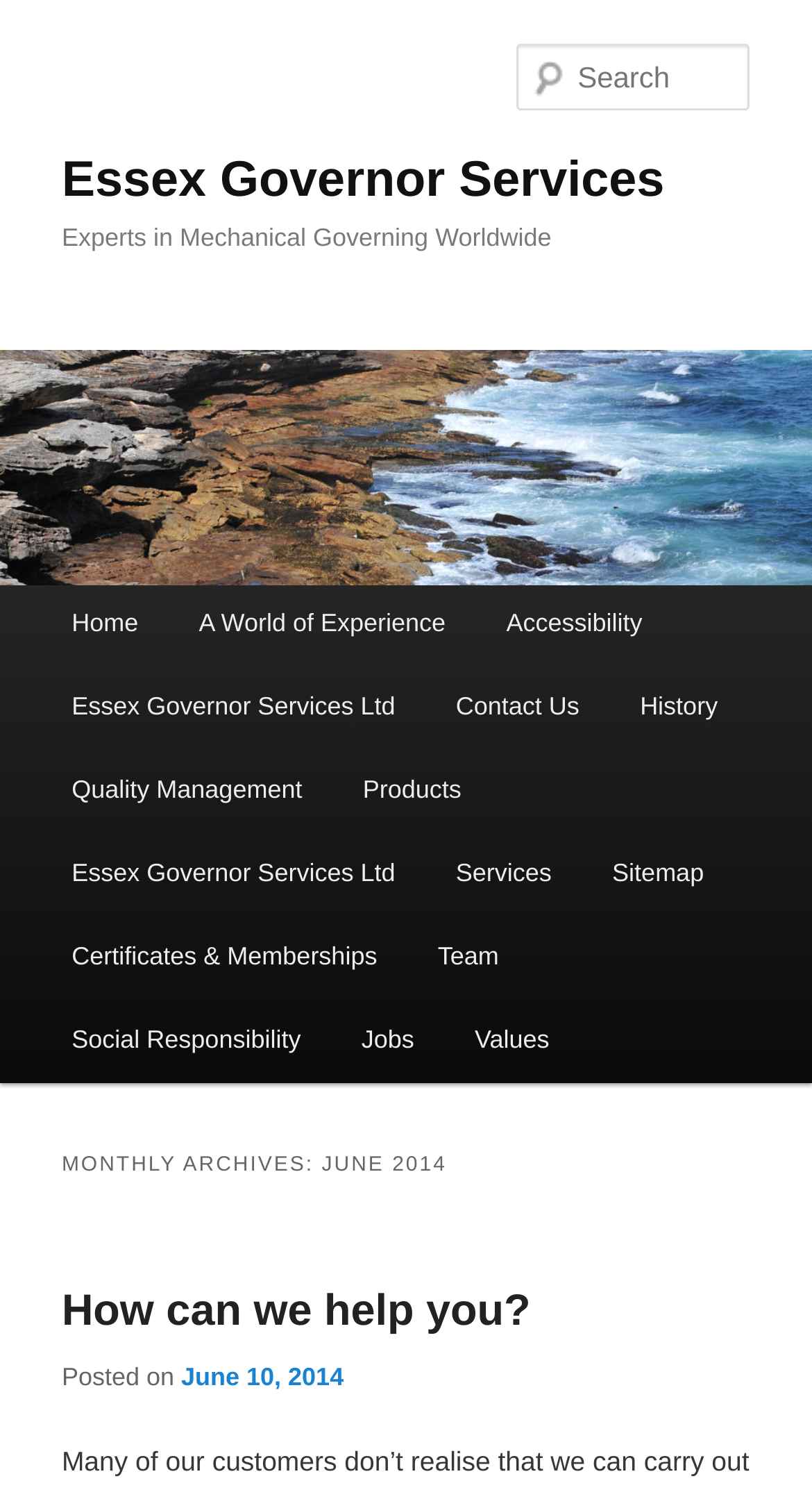What is the title of the archive?
Provide an in-depth and detailed explanation in response to the question.

The title of the archive can be found in the heading element 'MONTHLY ARCHIVES: JUNE 2014' which is a subheading under the main content area.